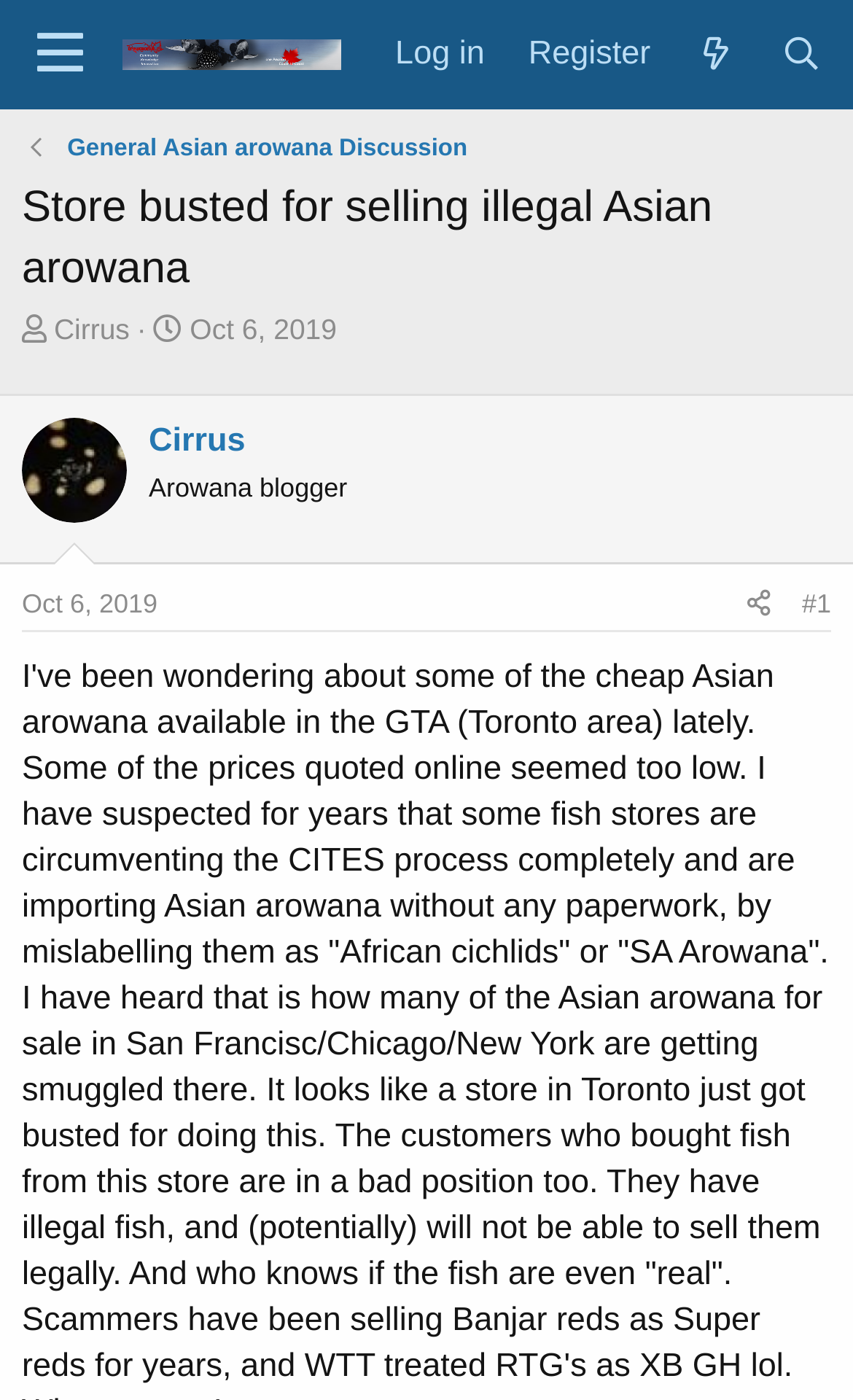Please provide the bounding box coordinates for the element that needs to be clicked to perform the instruction: "Click the menu button". The coordinates must consist of four float numbers between 0 and 1, formatted as [left, top, right, bottom].

[0.01, 0.0, 0.13, 0.077]